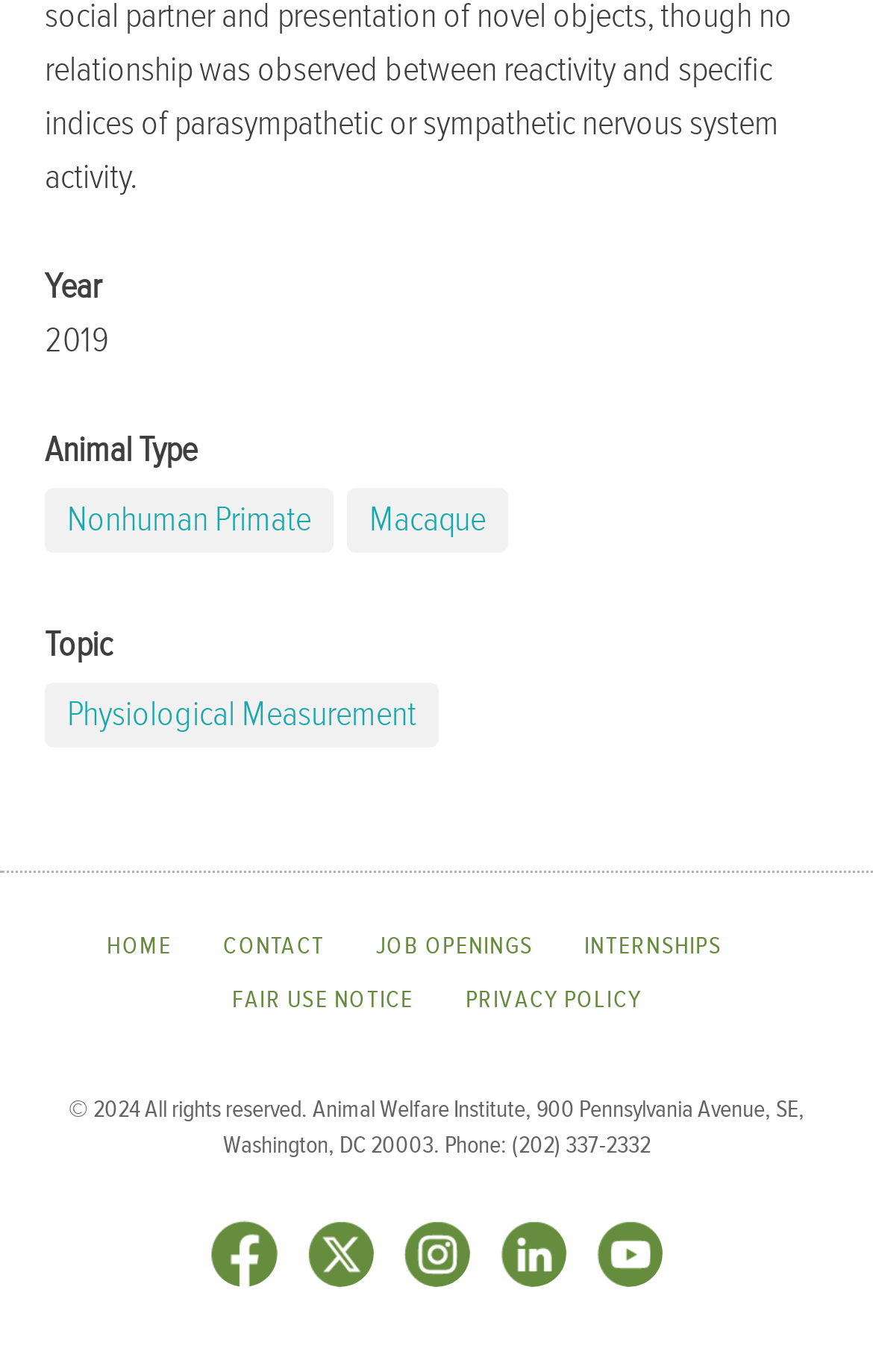Please answer the following question using a single word or phrase: 
How many footer menu links are available?

5